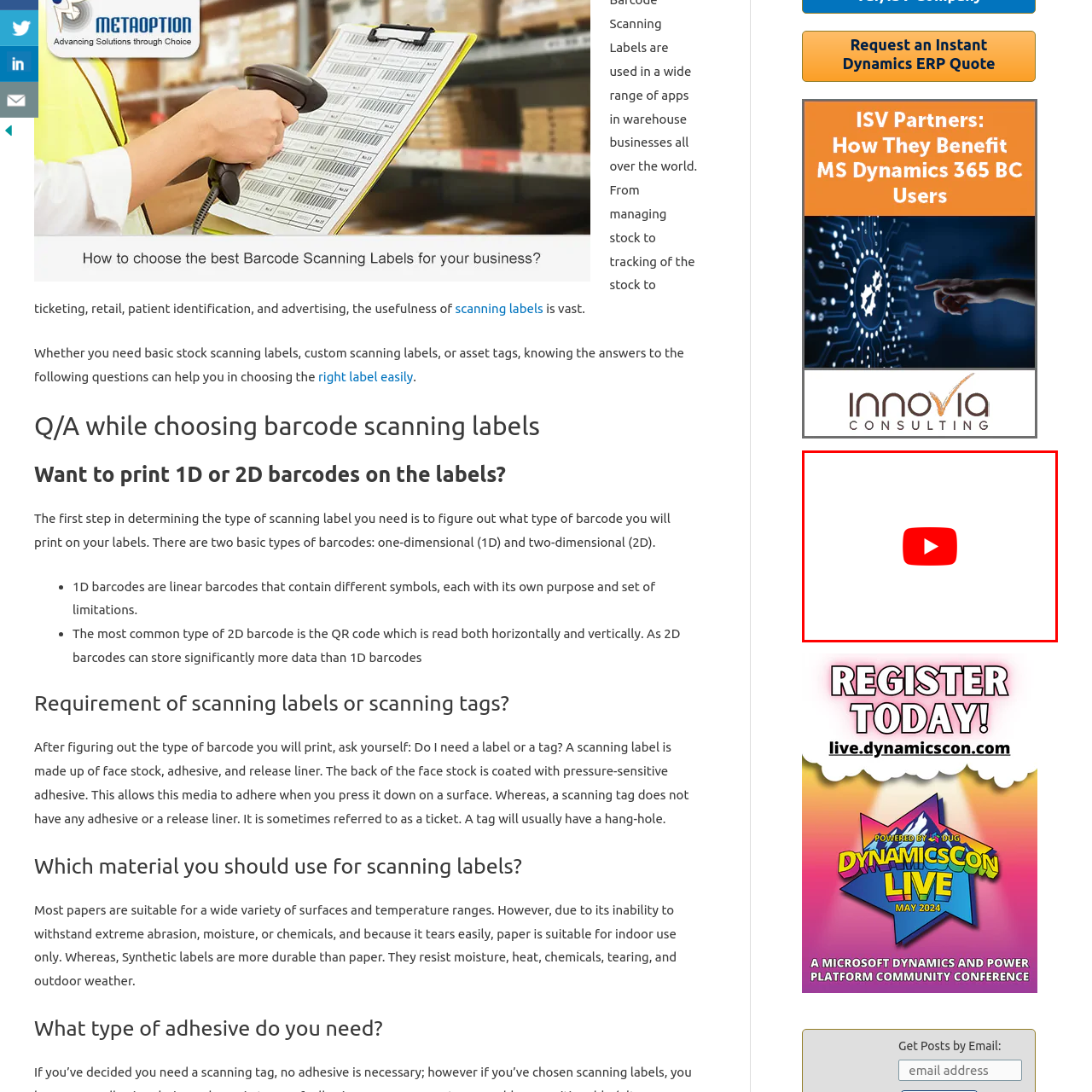Examine the image within the red box and give a concise answer to this question using a single word or short phrase: 
What shape is the play symbol in the center of the button?

Triangular